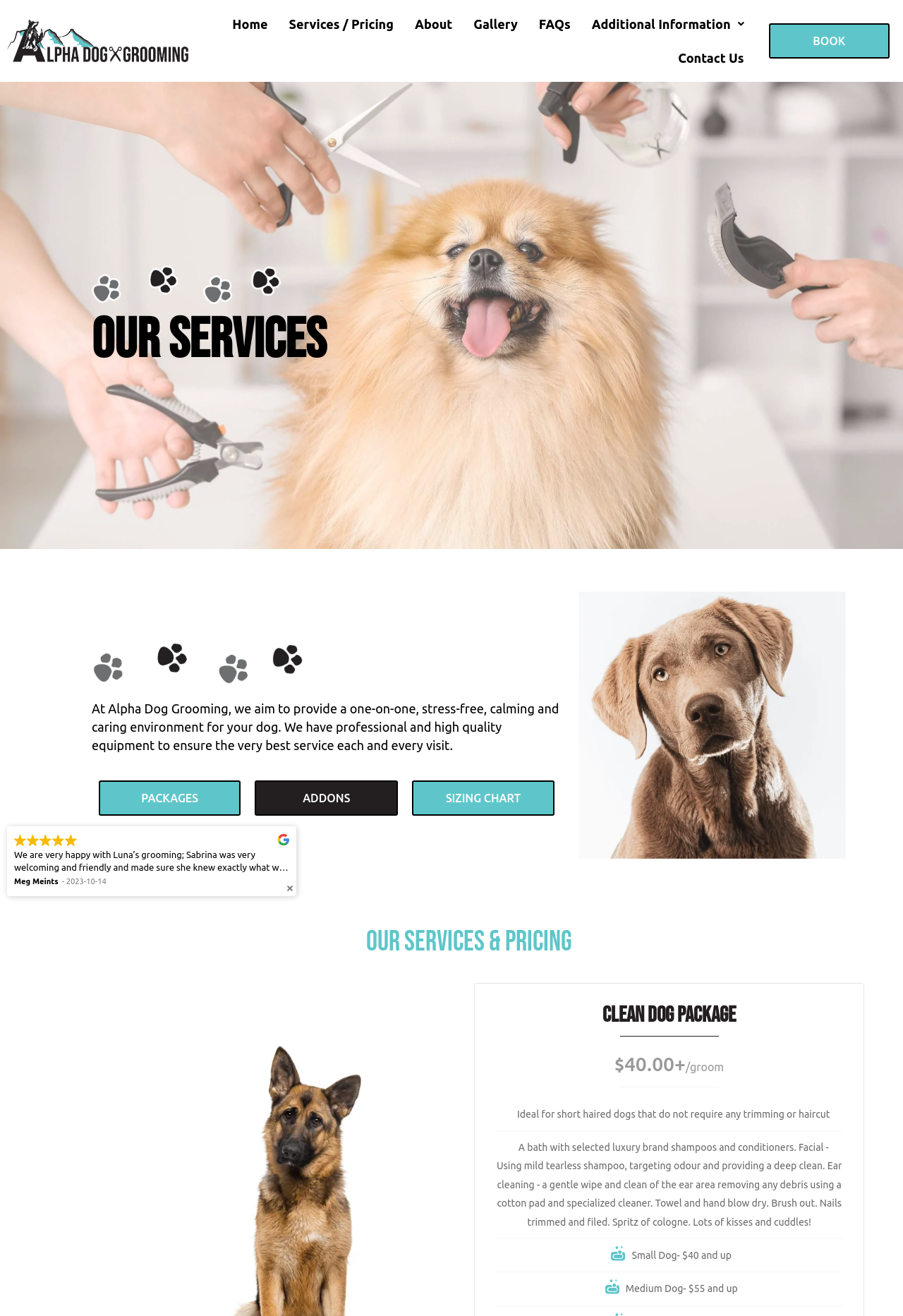Please identify the bounding box coordinates of the element's region that should be clicked to execute the following instruction: "Read the 'Air Purifier for Growing Mushrooms' article". The bounding box coordinates must be four float numbers between 0 and 1, i.e., [left, top, right, bottom].

None